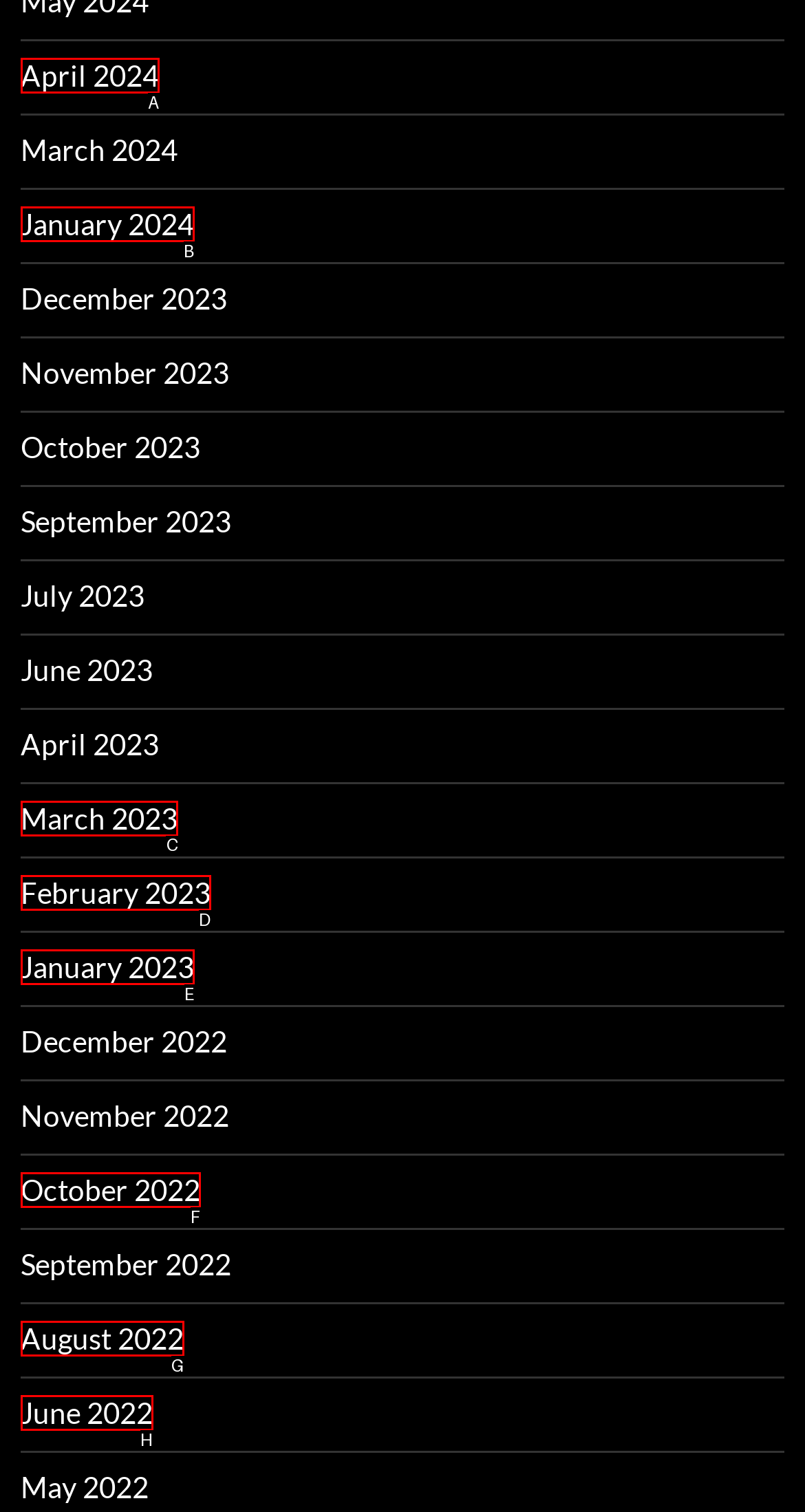Identify the correct choice to execute this task: go to March 2023
Respond with the letter corresponding to the right option from the available choices.

C